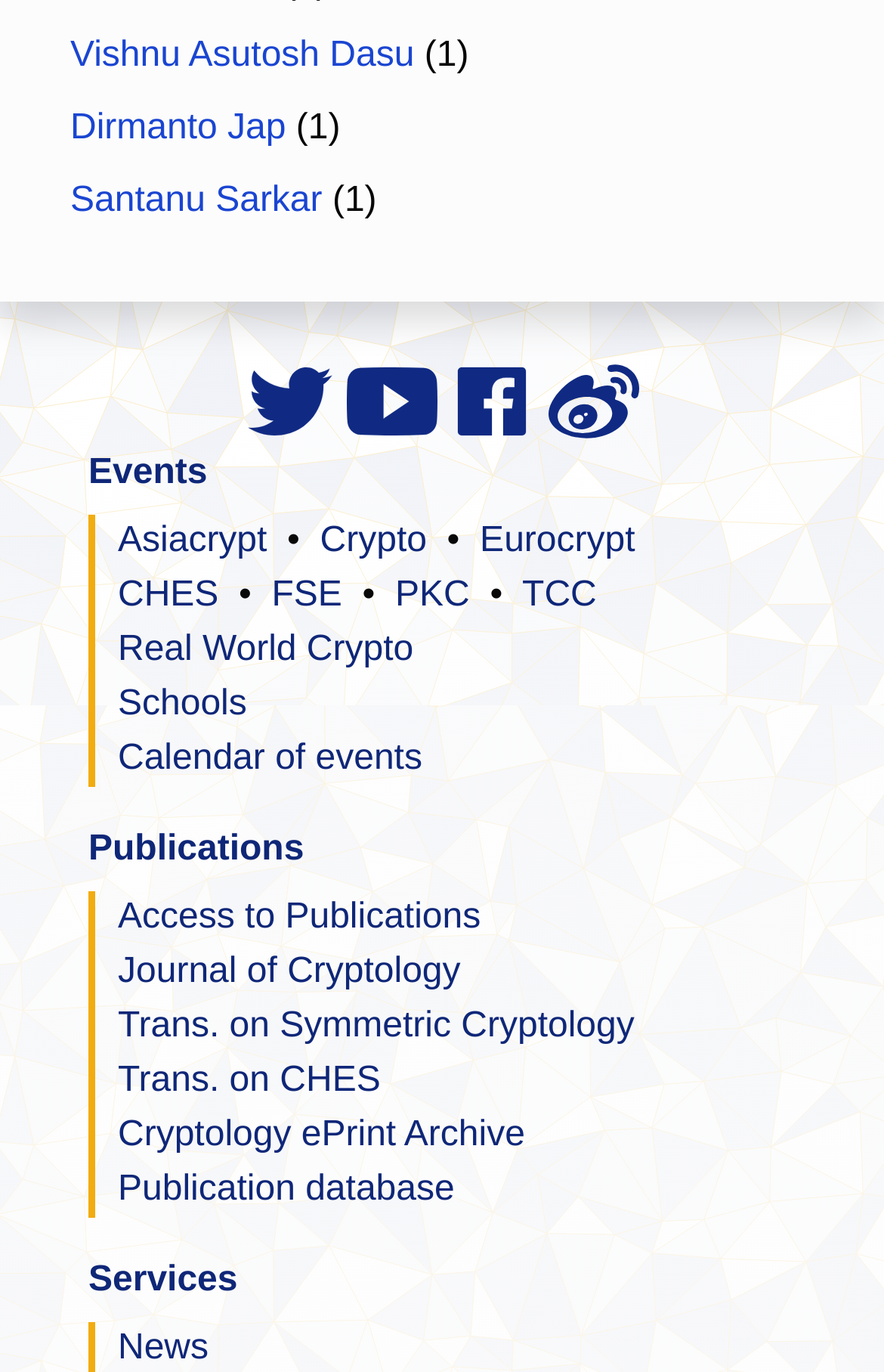Using the given description, provide the bounding box coordinates formatted as (top-left x, top-left y, bottom-right x, bottom-right y), with all values being floating point numbers between 0 and 1. Description: TCC

[0.591, 0.419, 0.675, 0.447]